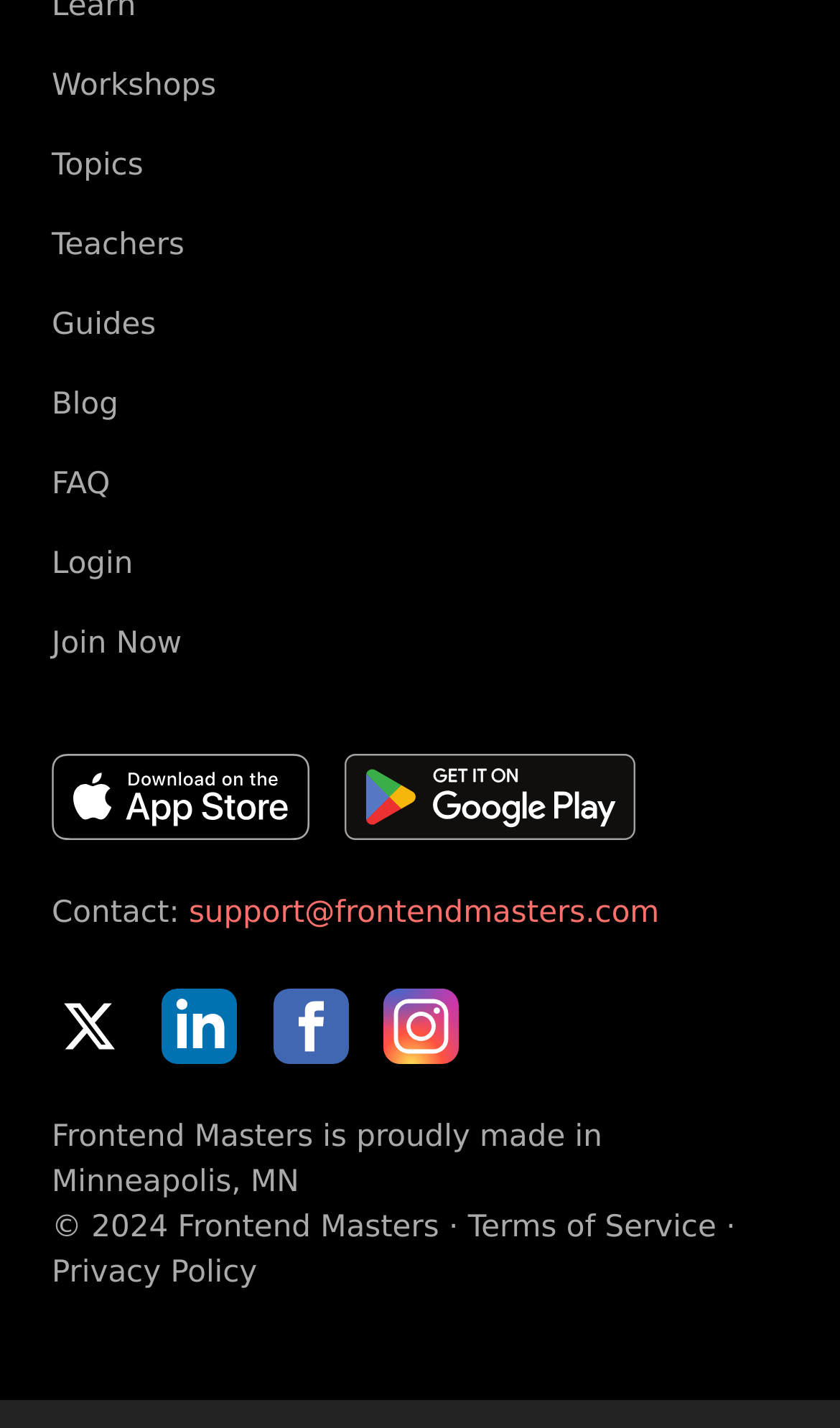What are the two app stores listed?
Could you give a comprehensive explanation in response to this question?

By examining the links at the bottom of the webpage, I found that there are two app stores listed, which are Apple App Store and Google App Store.